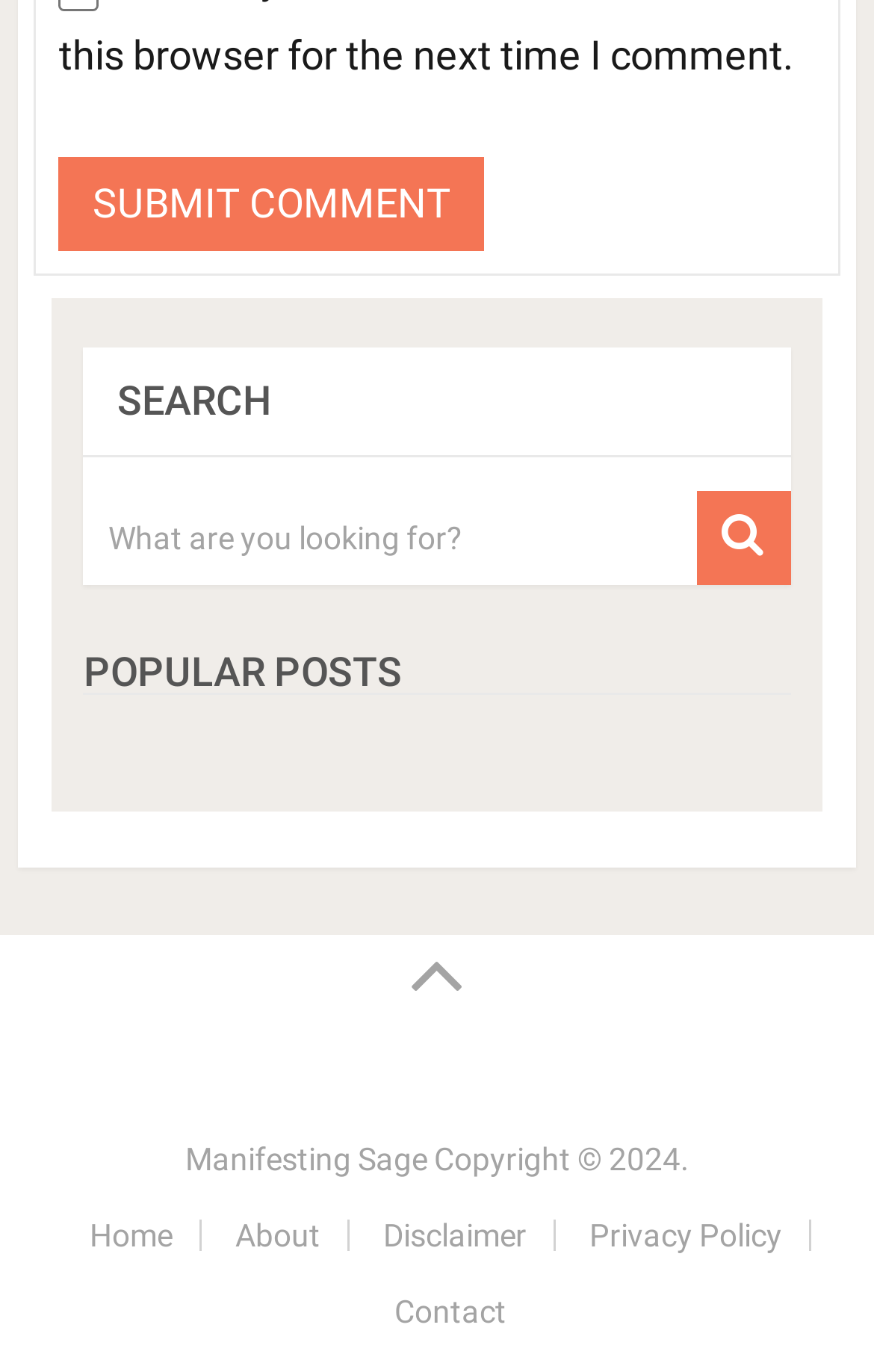Answer briefly with one word or phrase:
What type of content is listed under 'POPULAR POSTS'?

Posts